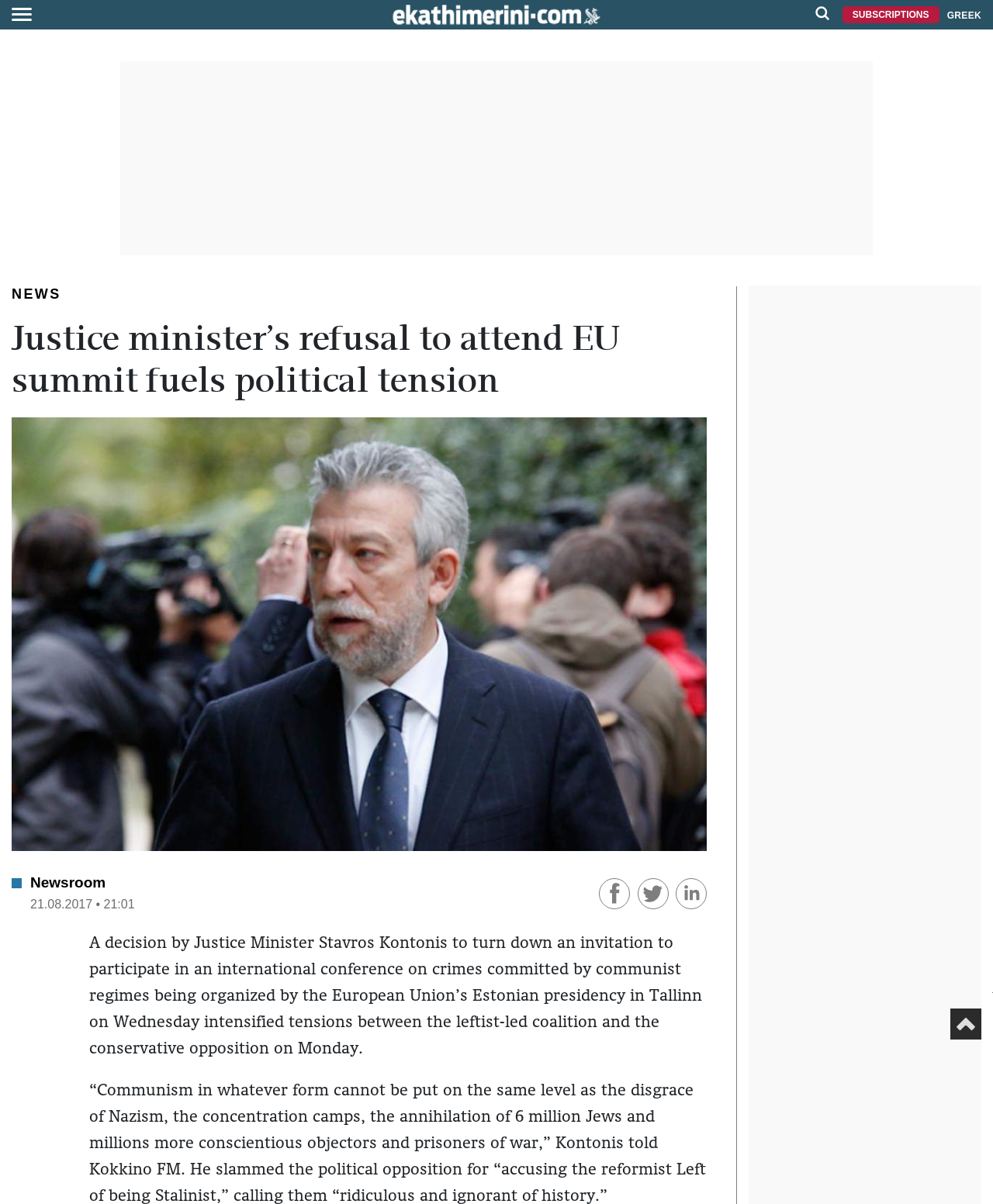Pinpoint the bounding box coordinates of the clickable area necessary to execute the following instruction: "Read more about COVID-19 update". The coordinates should be given as four float numbers between 0 and 1, namely [left, top, right, bottom].

None